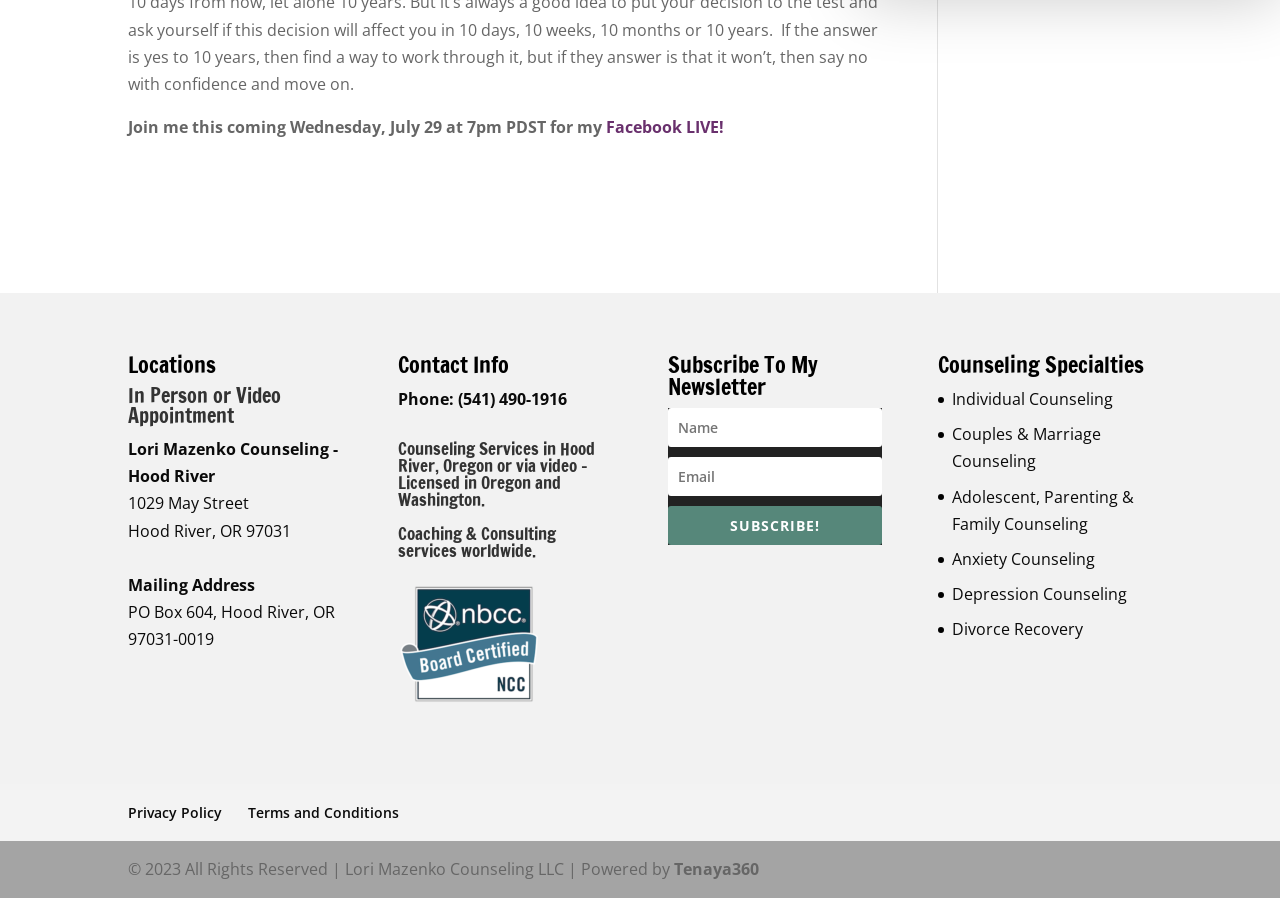Highlight the bounding box of the UI element that corresponds to this description: "Terms and Conditions".

[0.194, 0.894, 0.312, 0.915]